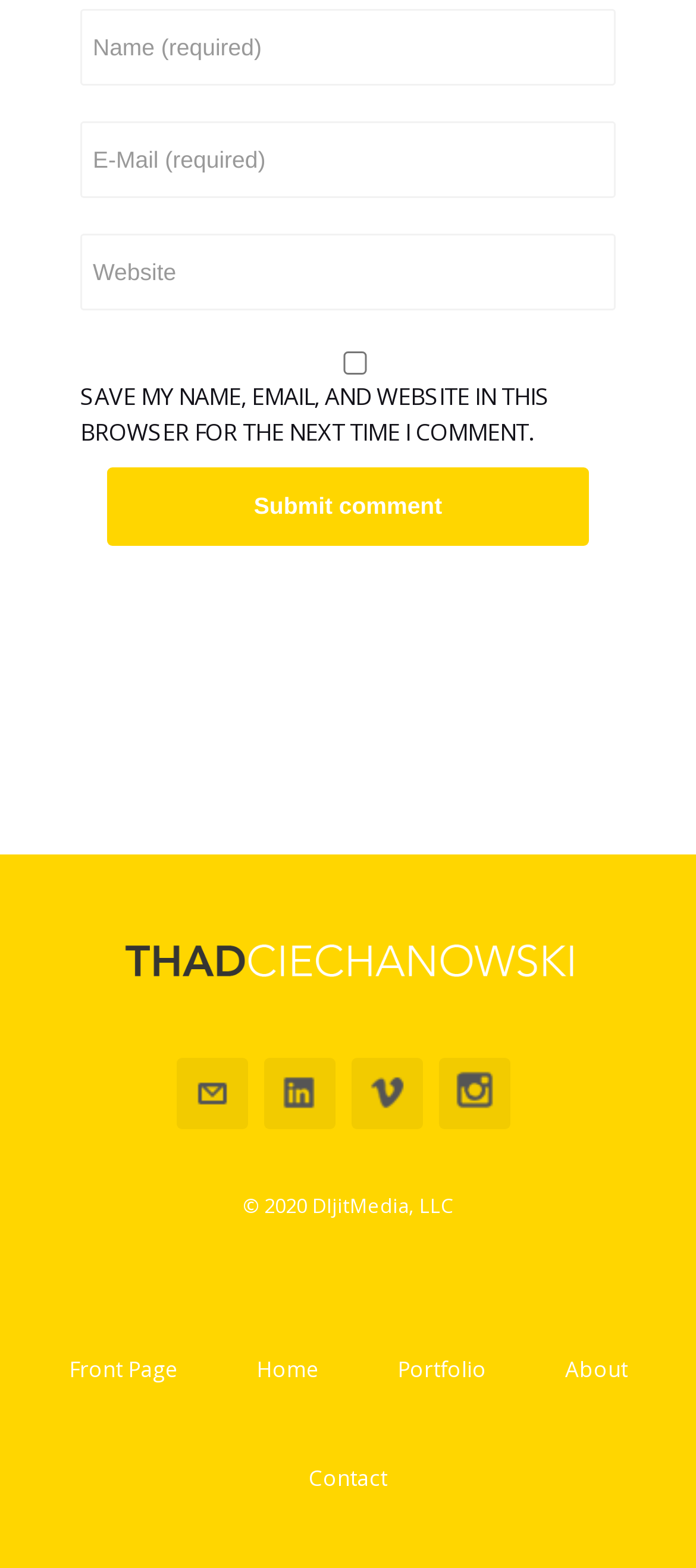Find the bounding box coordinates of the clickable area required to complete the following action: "Go to the front page".

[0.099, 0.864, 0.255, 0.882]